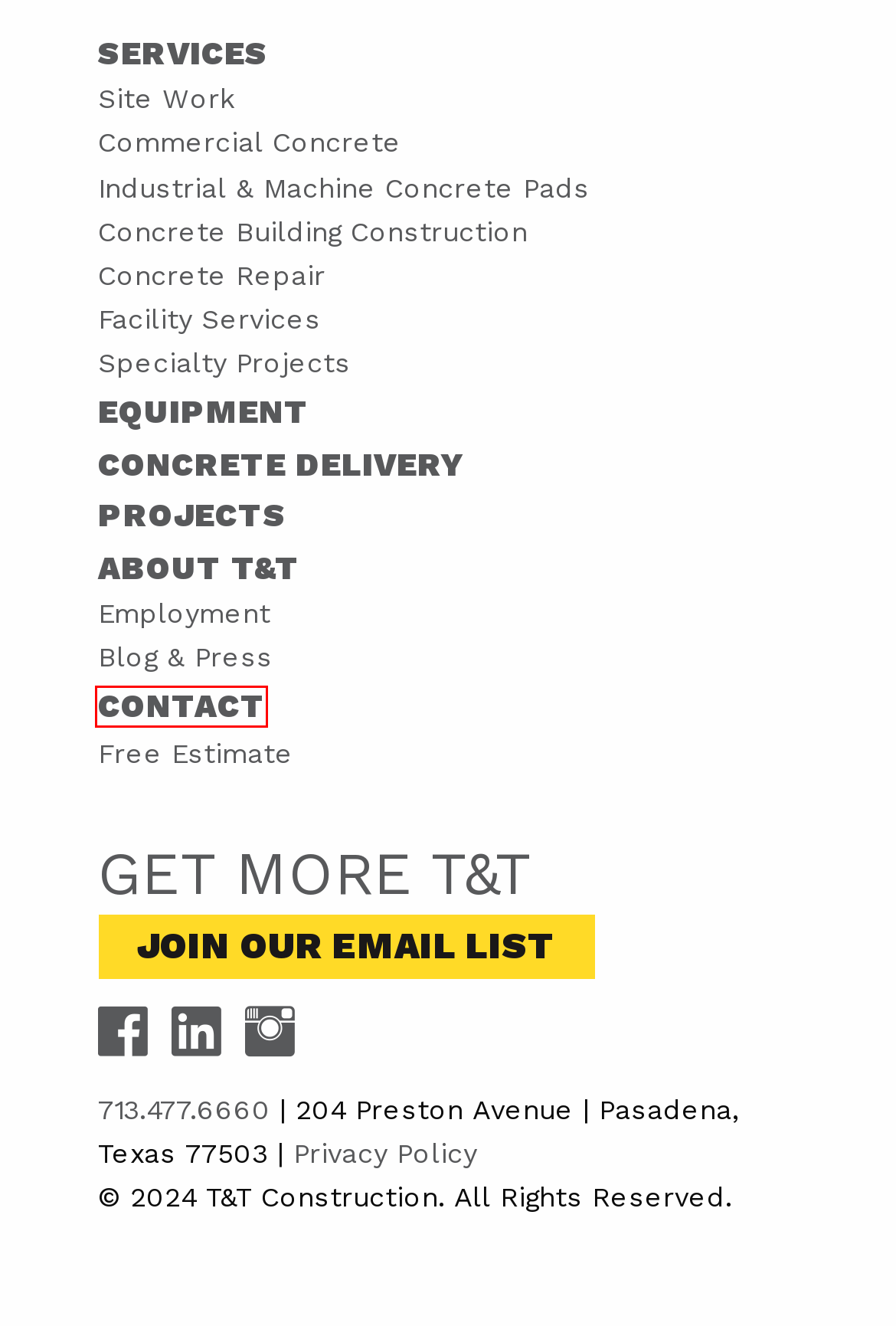You are provided with a screenshot of a webpage that has a red bounding box highlighting a UI element. Choose the most accurate webpage description that matches the new webpage after clicking the highlighted element. Here are your choices:
A. Site Work | T&T Construction
B. Houston Contractors Repairing, Patching Concrete | T&T Construction
C. Placing Construction Safety Front and Center | T&T Construction
D. Contact a Trusted Houston Concrete Contractor Today | T&T Construction
E. Privacy Policy | T&T Construction
F. Houston Concrete Services, Construction | T&T Construction
G. Devoted Civil Contractors Doing Solid Concrete Work | T&T Construction
H. Top Construction Tools for Construction Projects | T&T Construction

D